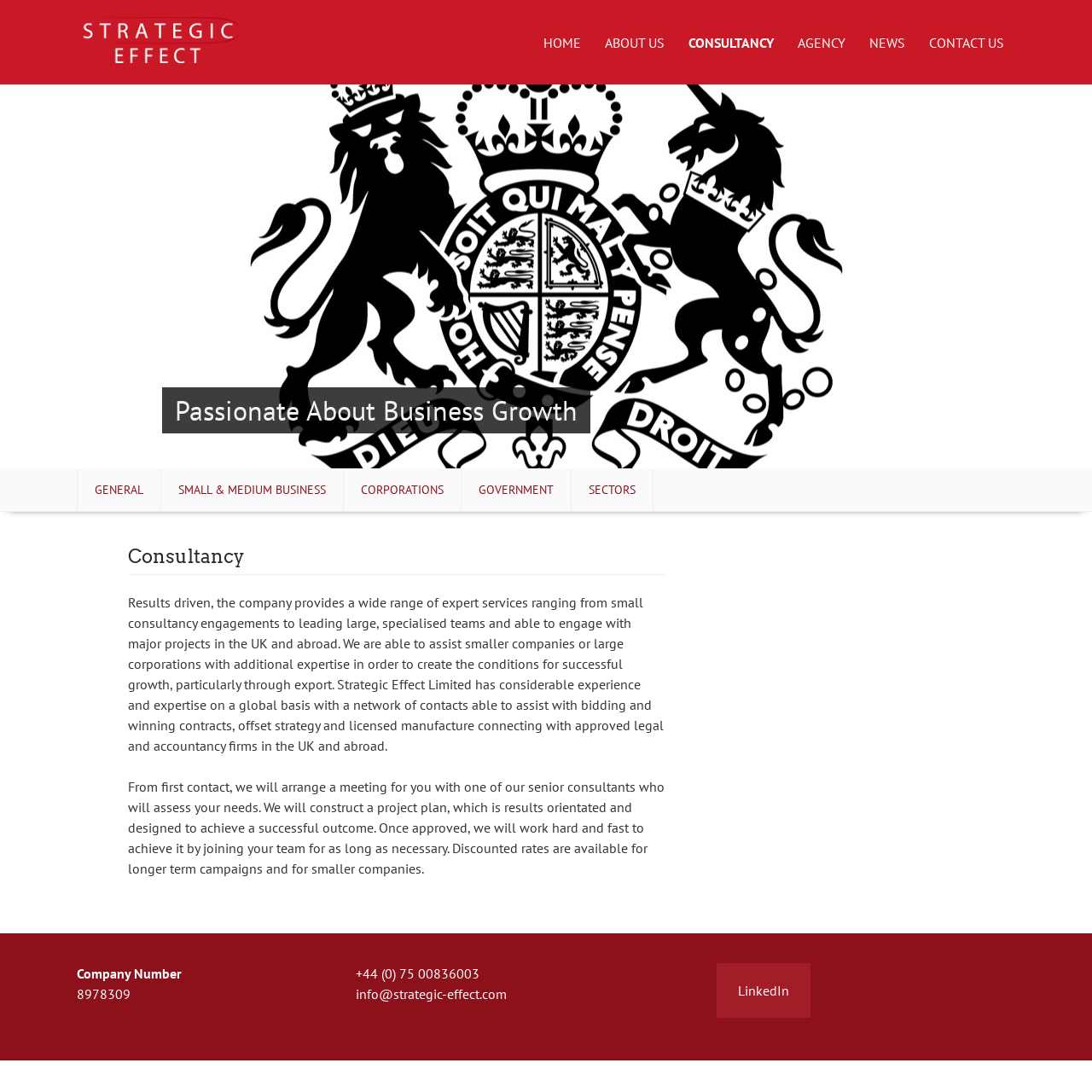Using the element description: "+44 (0) 75 00836003", determine the bounding box coordinates. The coordinates should be in the format [left, top, right, bottom], with values between 0 and 1.

[0.326, 0.884, 0.439, 0.899]